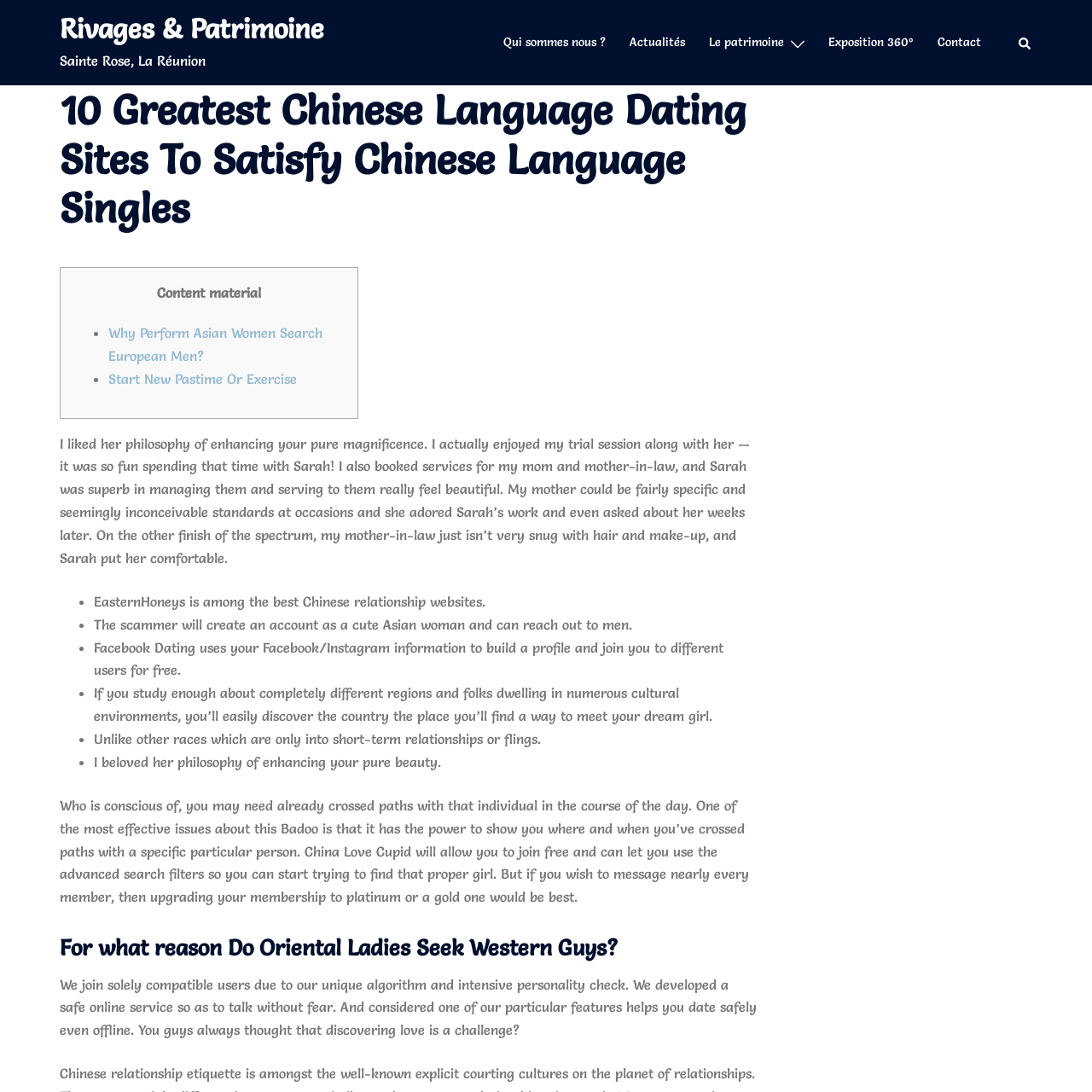Identify the bounding box coordinates of the part that should be clicked to carry out this instruction: "Click on 'Rivages & Patrimoine'".

[0.055, 0.011, 0.297, 0.041]